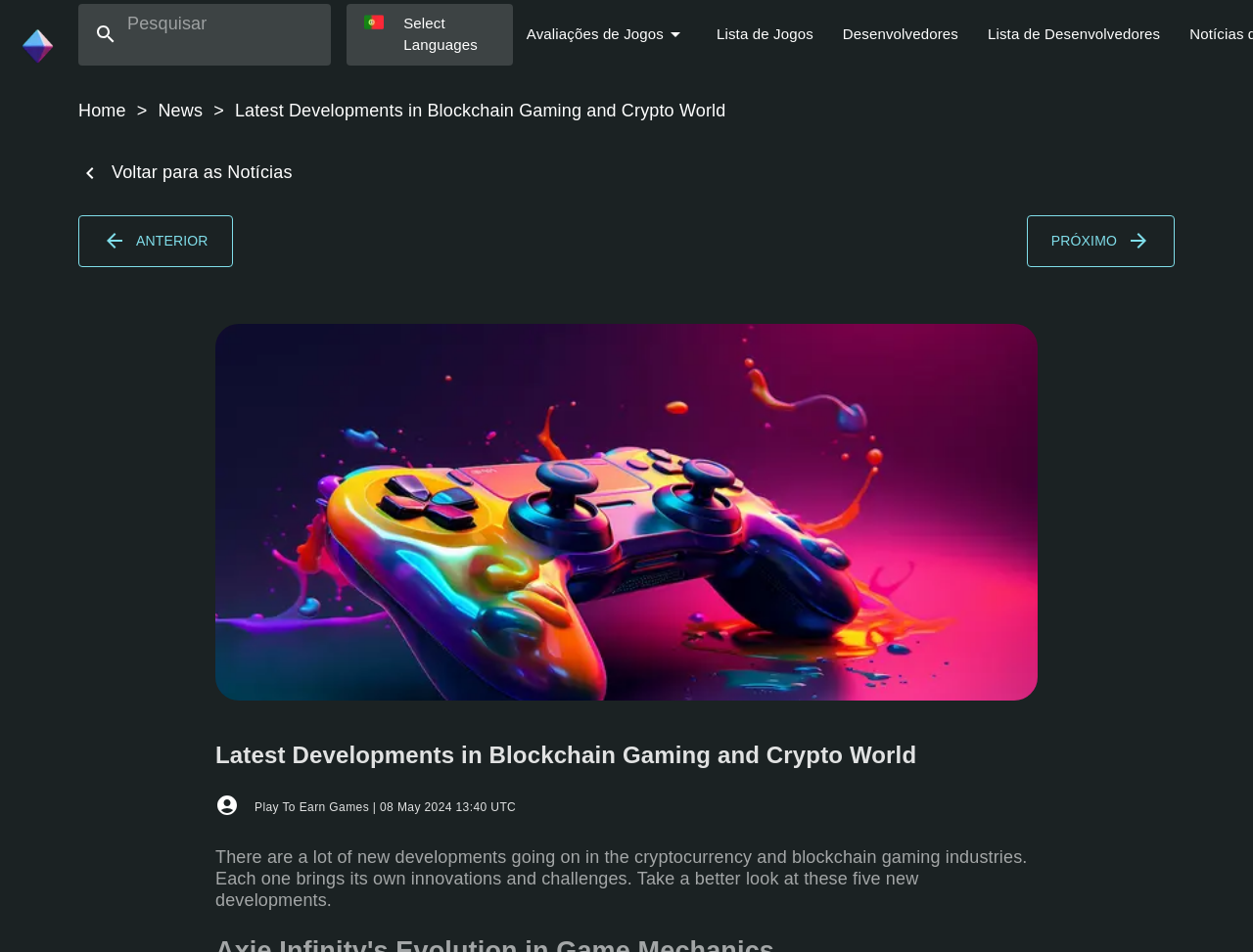Please determine the headline of the webpage and provide its content.

Latest Developments in Blockchain Gaming and Crypto World